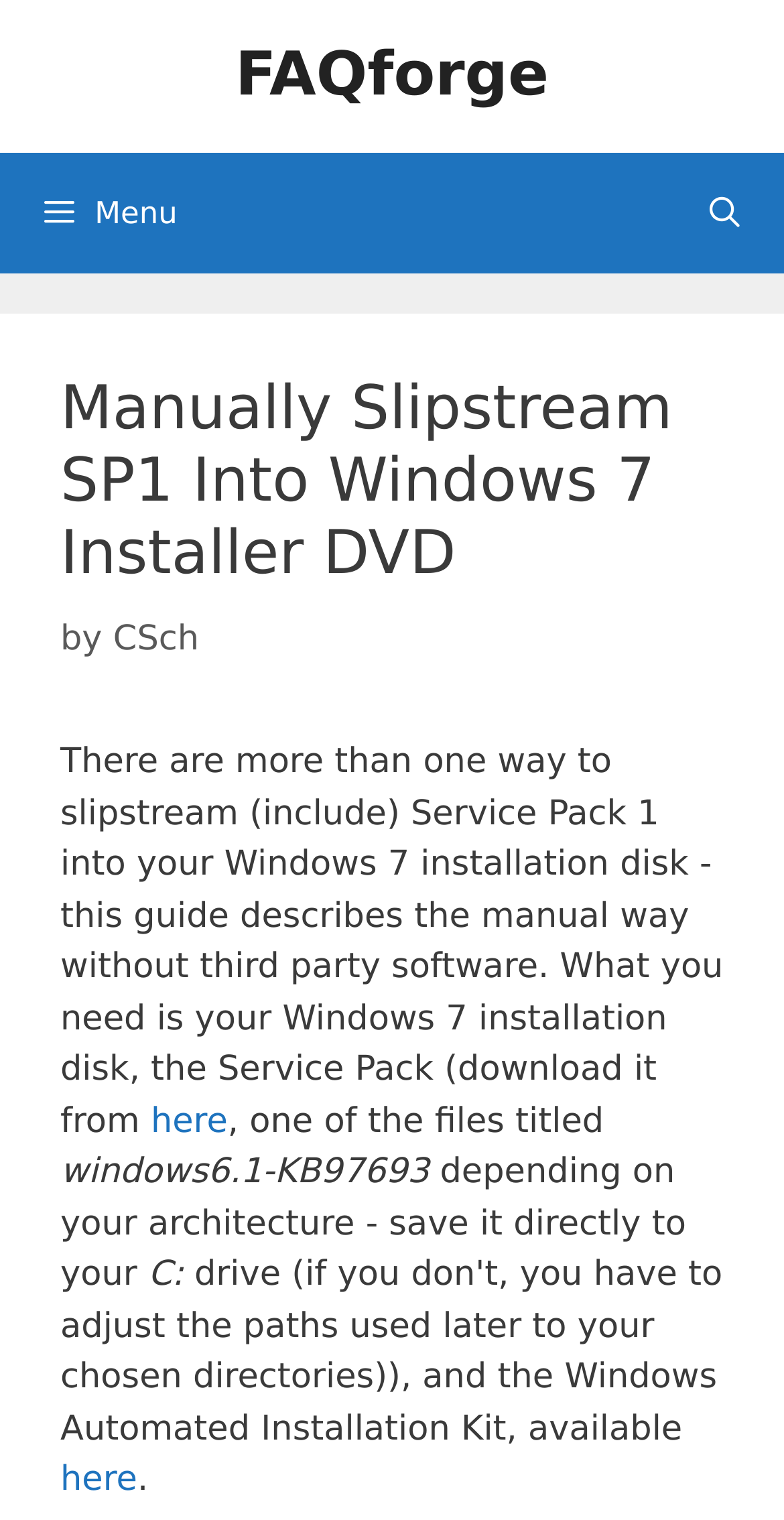Determine the main headline from the webpage and extract its text.

Manually Slipstream SP1 Into Windows 7 Installer DVD